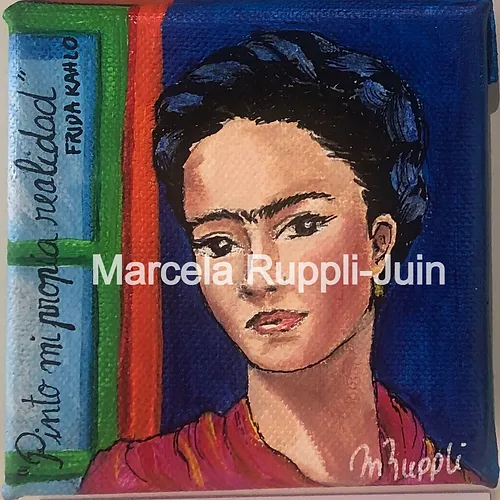Generate an elaborate caption for the image.

This image depicts a vibrant painting titled "Mini Frida ... Mi realidad," created by artist Marcela Ruppli-Juin. The artwork showcases a stylized portrait of Frida Kahlo, prominently featuring her iconic features, including her strong brows and traditional attire. The background presents a bold blue with hints of green and red framing the subject, enhancing the overall visual impact. 

A quote by Kahlo, "Pinto mi propia realidad," which translates to "I paint my own reality," is elegantly displayed in the top left, further emphasizing the theme of self-expression. The painting, sized at 10x10 cm, is an acrylic on canvas piece and is part of a mini-series that captures young Frida Kahlo through quotes that reflect her artistic philosophy. 

Available at the gallery in Locarno, this piece is priced at CHF 60.00, with a sale price of CHF 50.00, although it is currently marked as "Out of Stock."